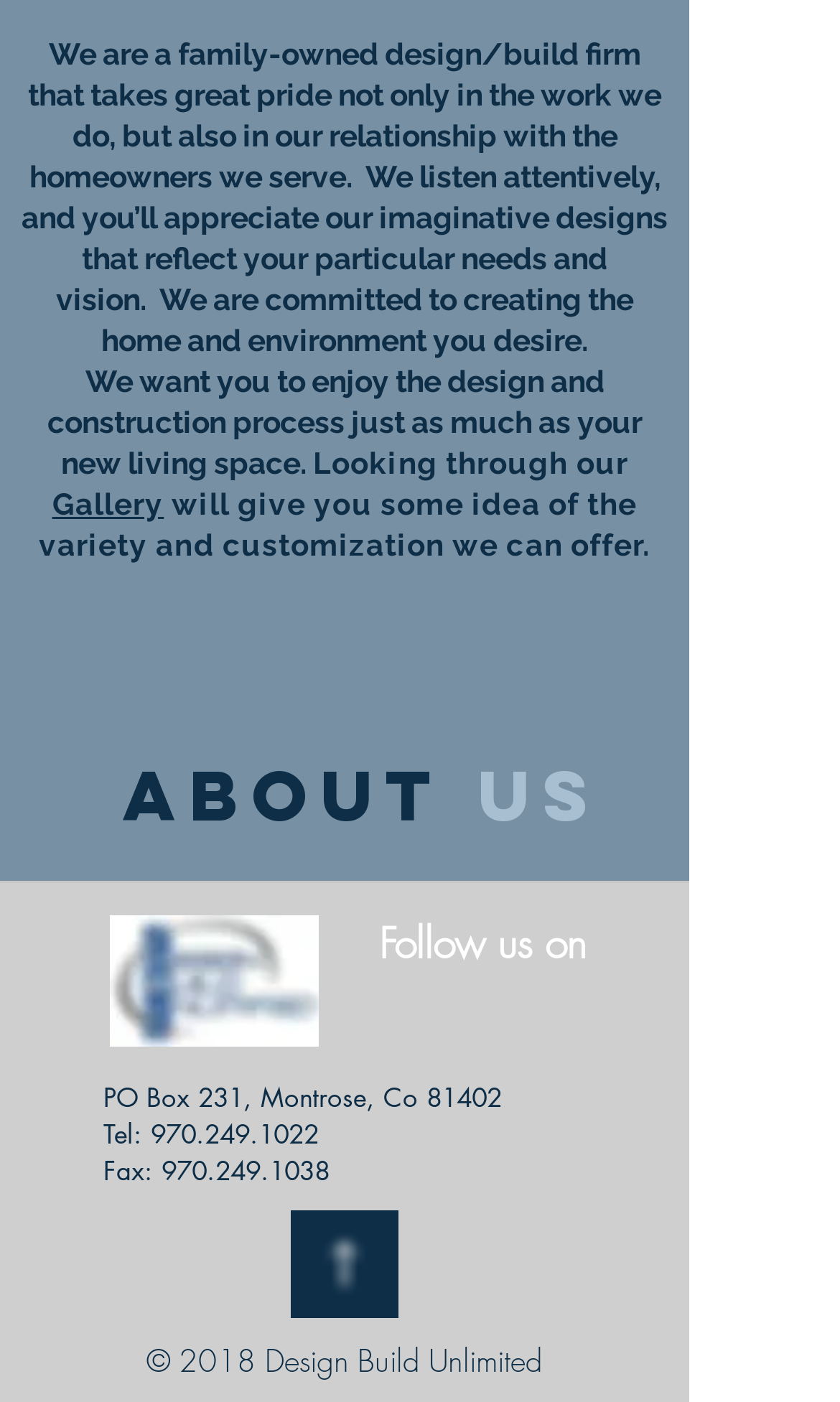What is the company's social media presence?
Please ensure your answer to the question is detailed and covers all necessary aspects.

The social media presence is mentioned at the bottom of the webpage, with links to Facebook and Instagram.